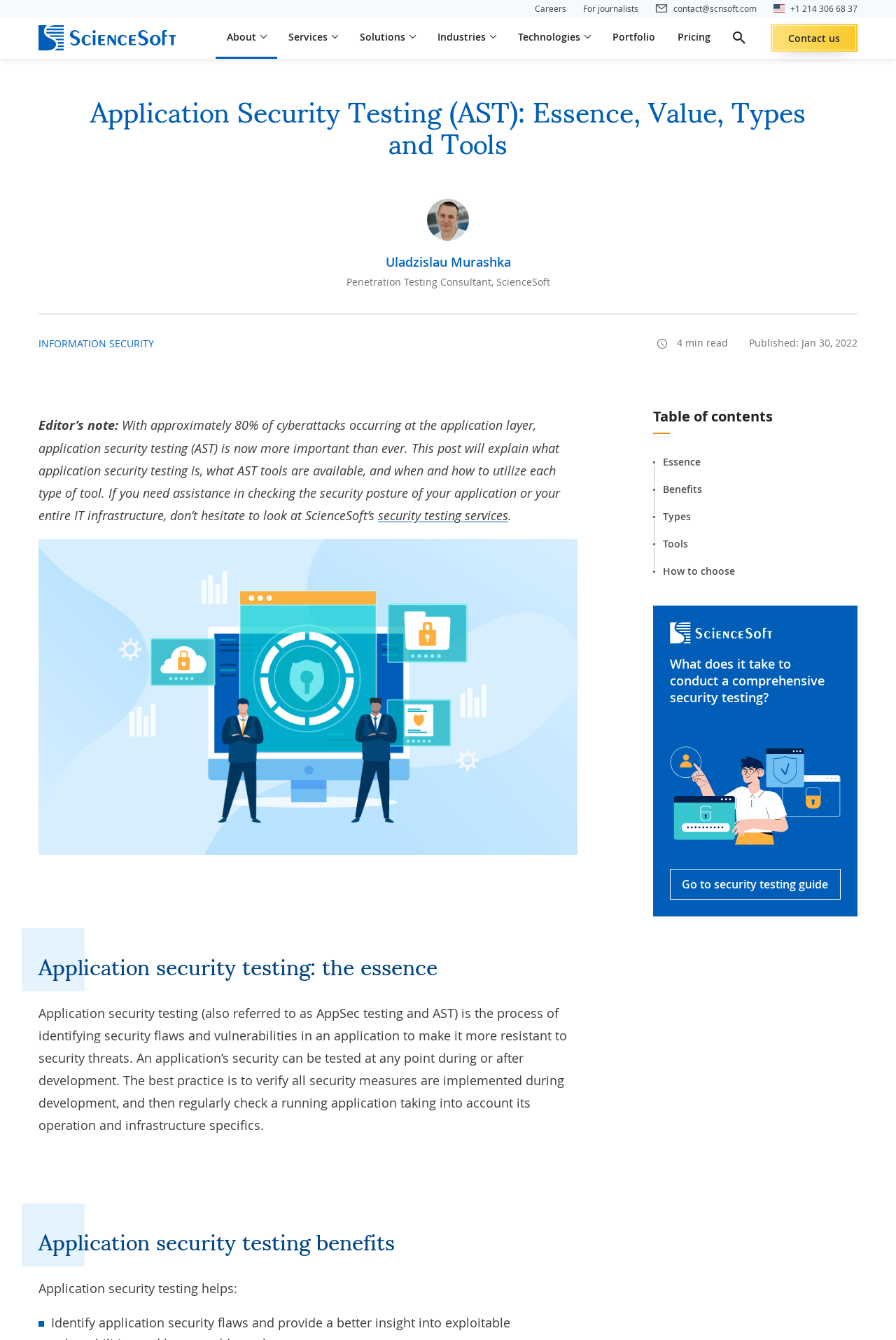Please locate the bounding box coordinates of the element that should be clicked to achieve the given instruction: "Contact us".

[0.862, 0.019, 0.955, 0.038]